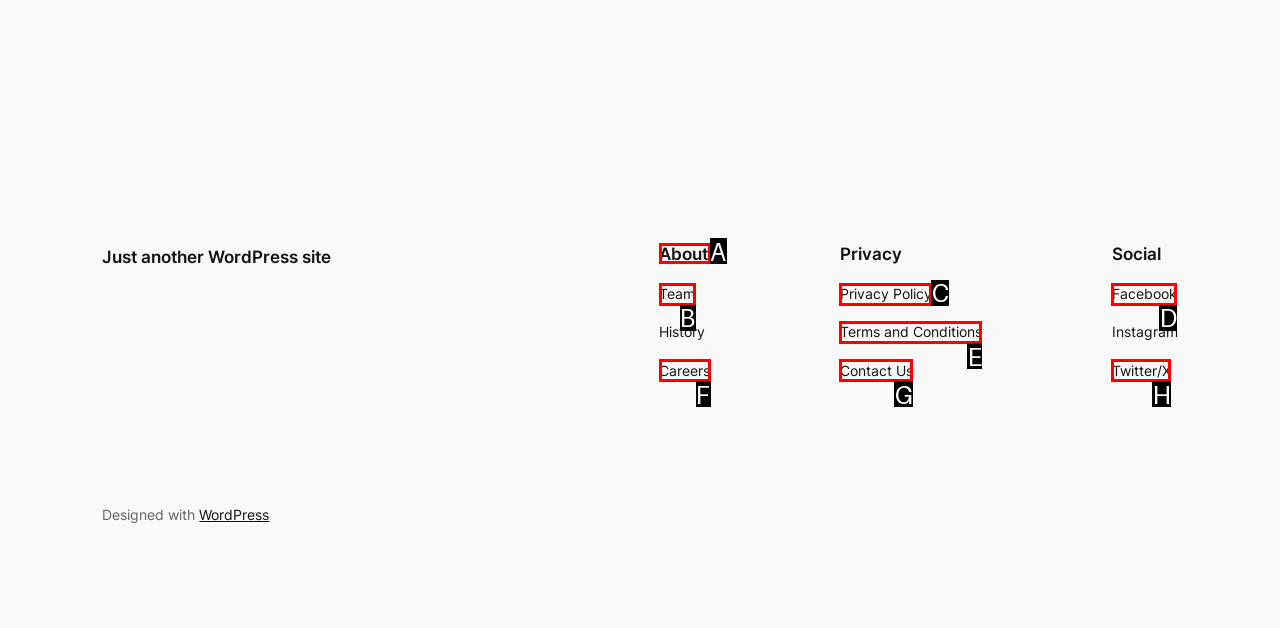Determine the HTML element to click for the instruction: go to About page.
Answer with the letter corresponding to the correct choice from the provided options.

A